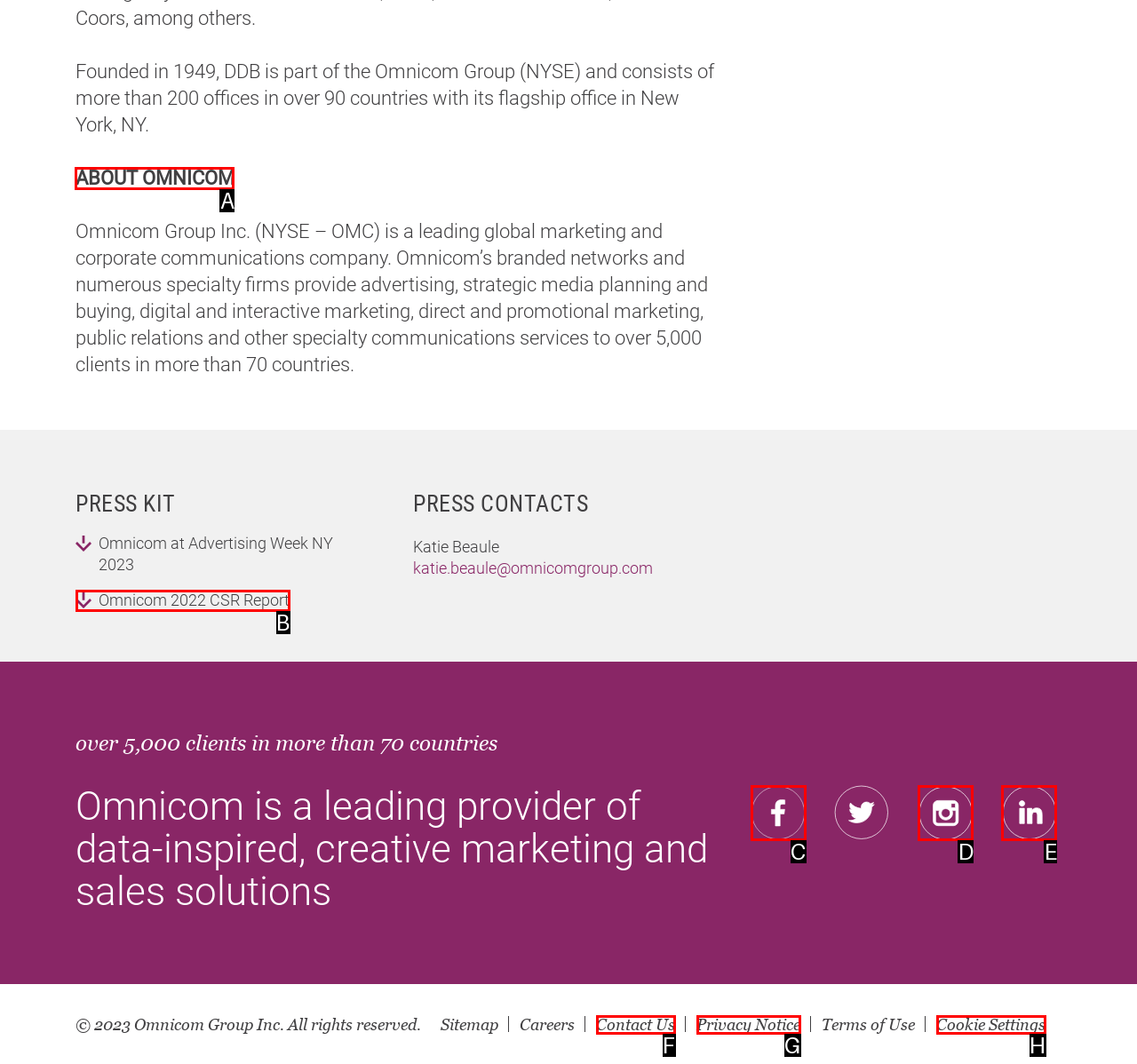Which lettered option should I select to achieve the task: Click on the 'roasted' tag according to the highlighted elements in the screenshot?

None